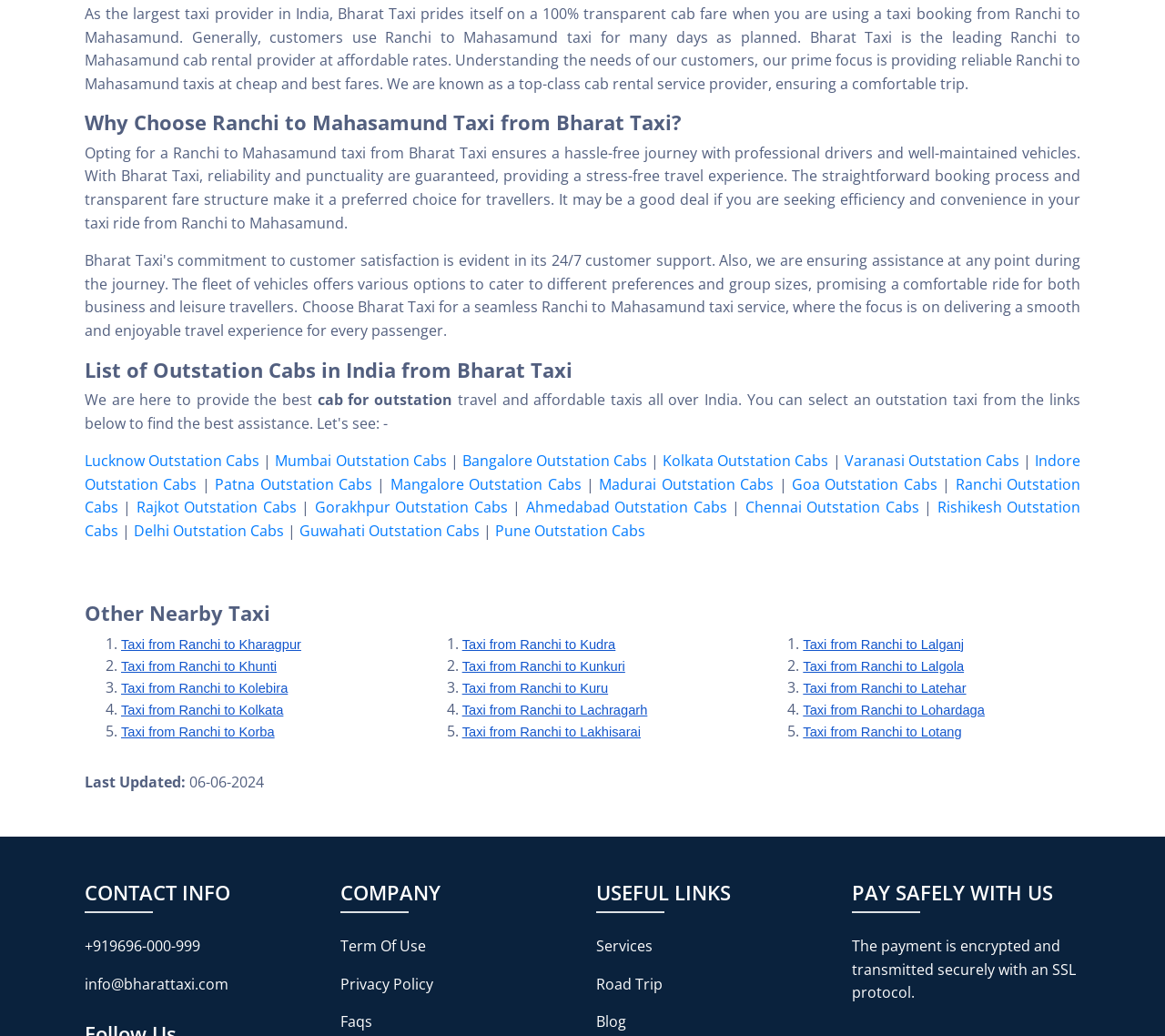What is the contact phone number?
Offer a detailed and exhaustive answer to the question.

Based on the link element with the text '+919696-000-999', the contact phone number is +919696-000-999.